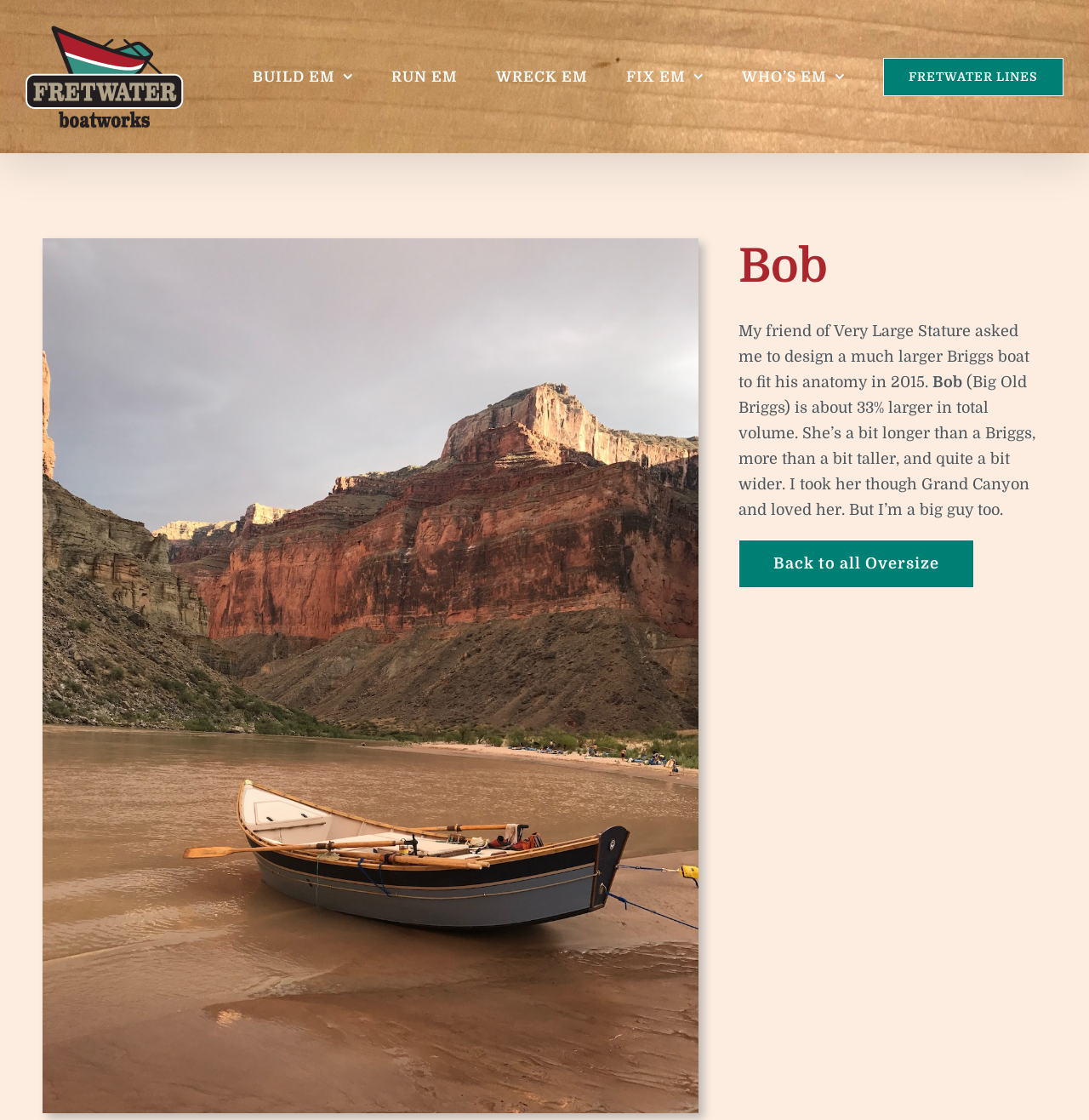Answer briefly with one word or phrase:
What is the size difference between Bob and a Briggs boat?

33% larger